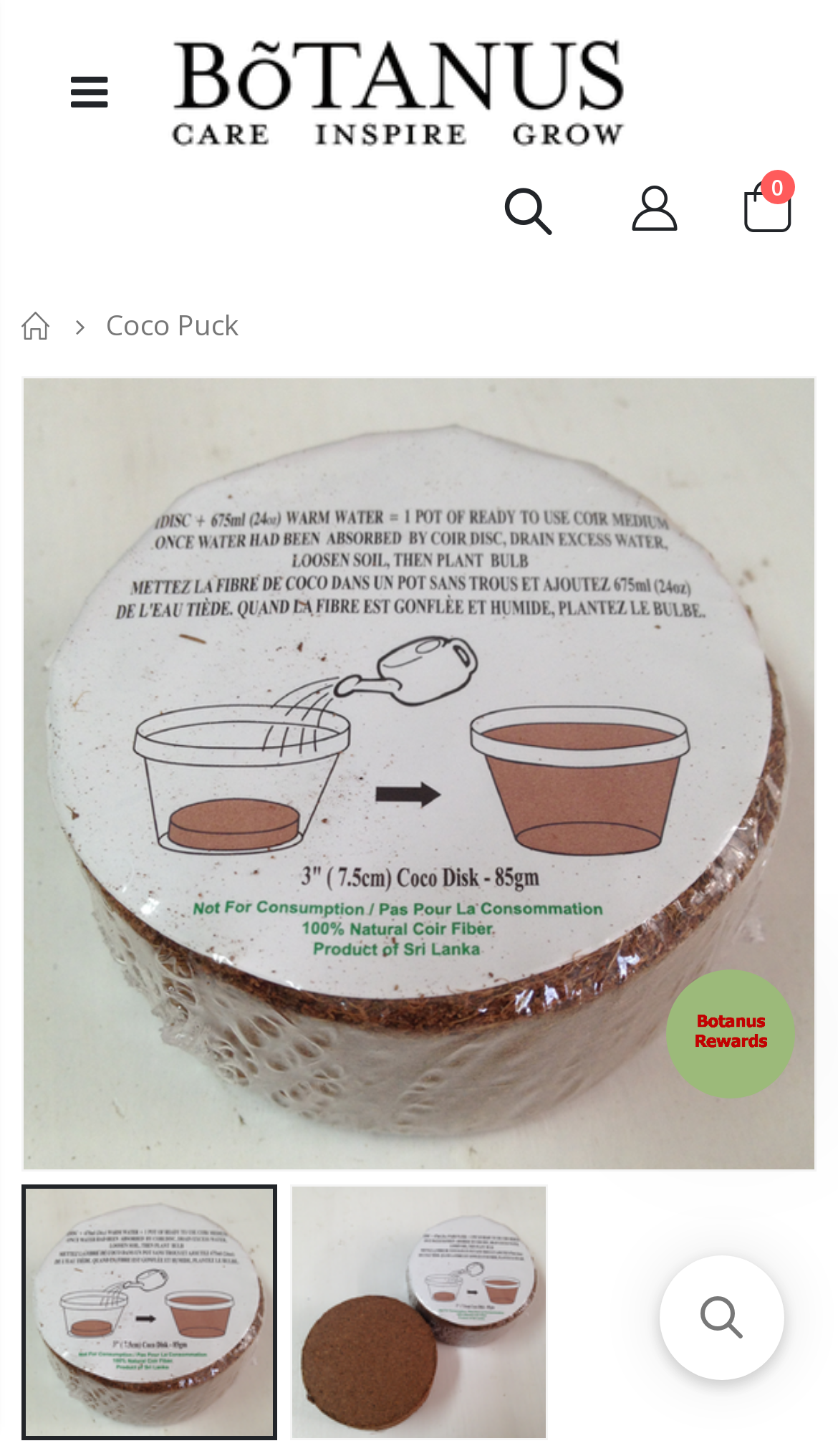Given the description of a UI element: "title="Menu"", identify the bounding box coordinates of the matching element in the webpage screenshot.

[0.085, 0.042, 0.128, 0.082]